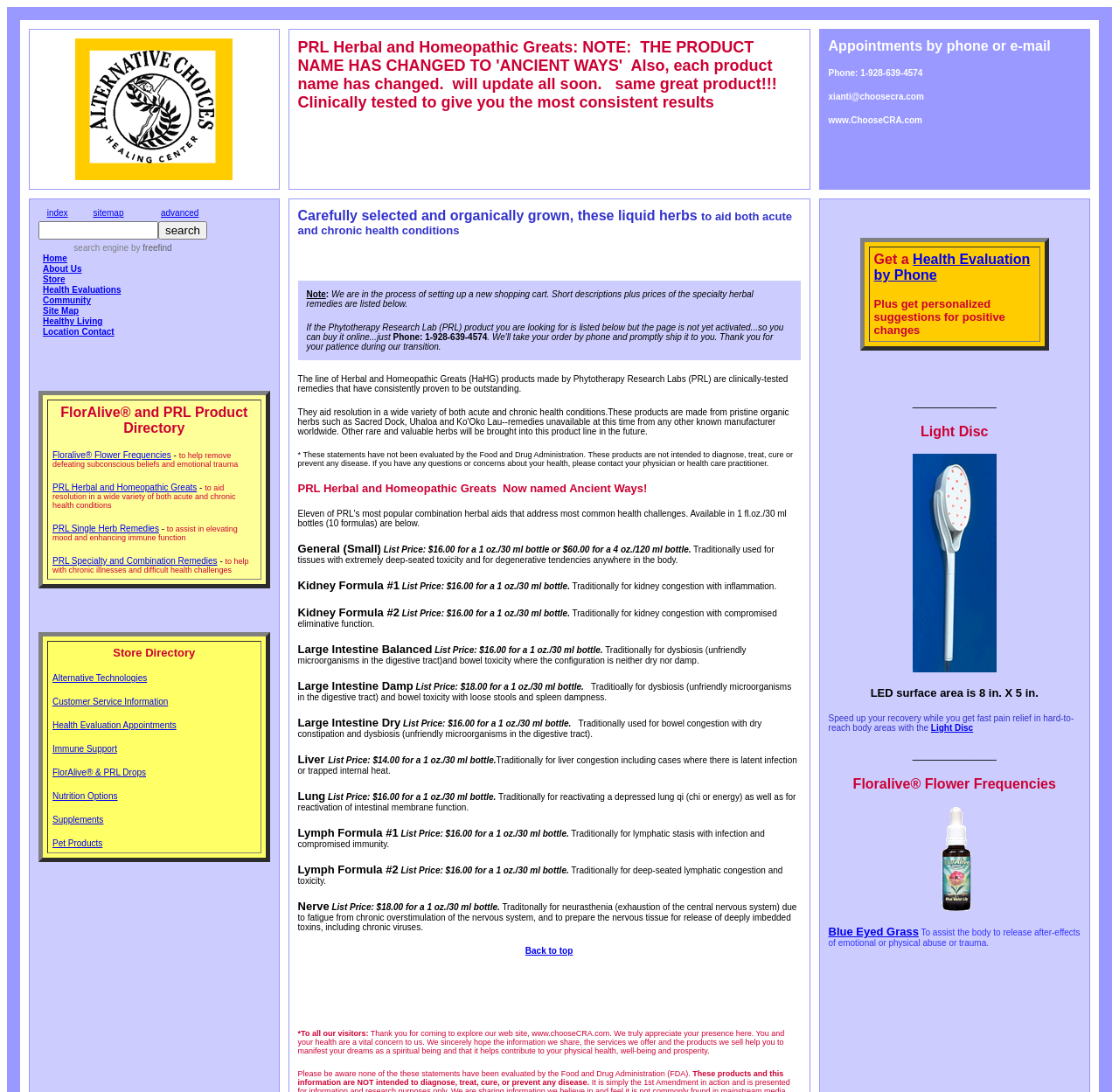Locate the bounding box coordinates of the area to click to fulfill this instruction: "learn about PRL Herbal and Homeopathic Greats". The bounding box should be presented as four float numbers between 0 and 1, in the order [left, top, right, bottom].

[0.047, 0.442, 0.176, 0.451]